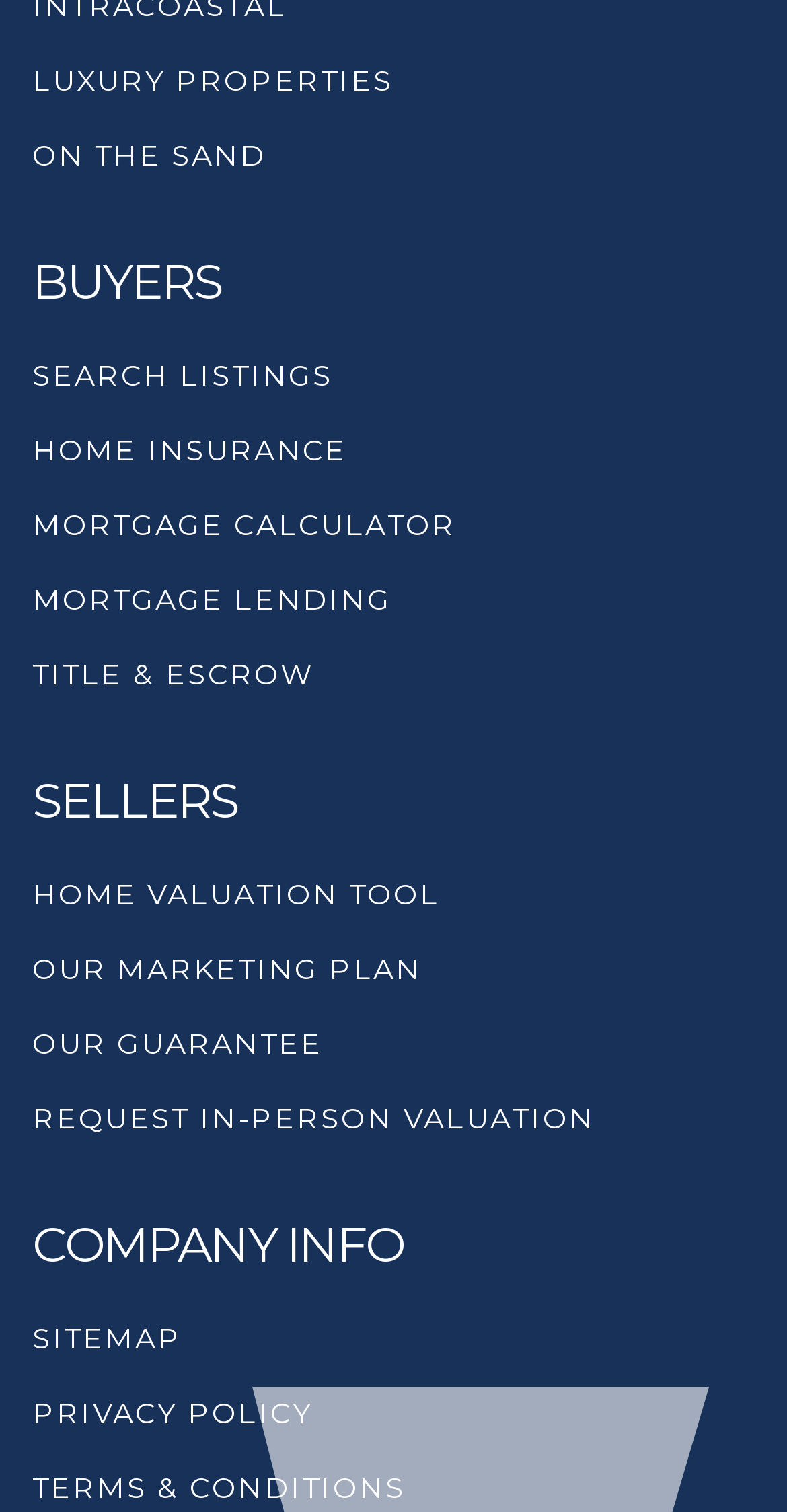From the element description: "Title & Escrow", extract the bounding box coordinates of the UI element. The coordinates should be expressed as four float numbers between 0 and 1, in the order [left, top, right, bottom].

[0.041, 0.432, 0.4, 0.46]